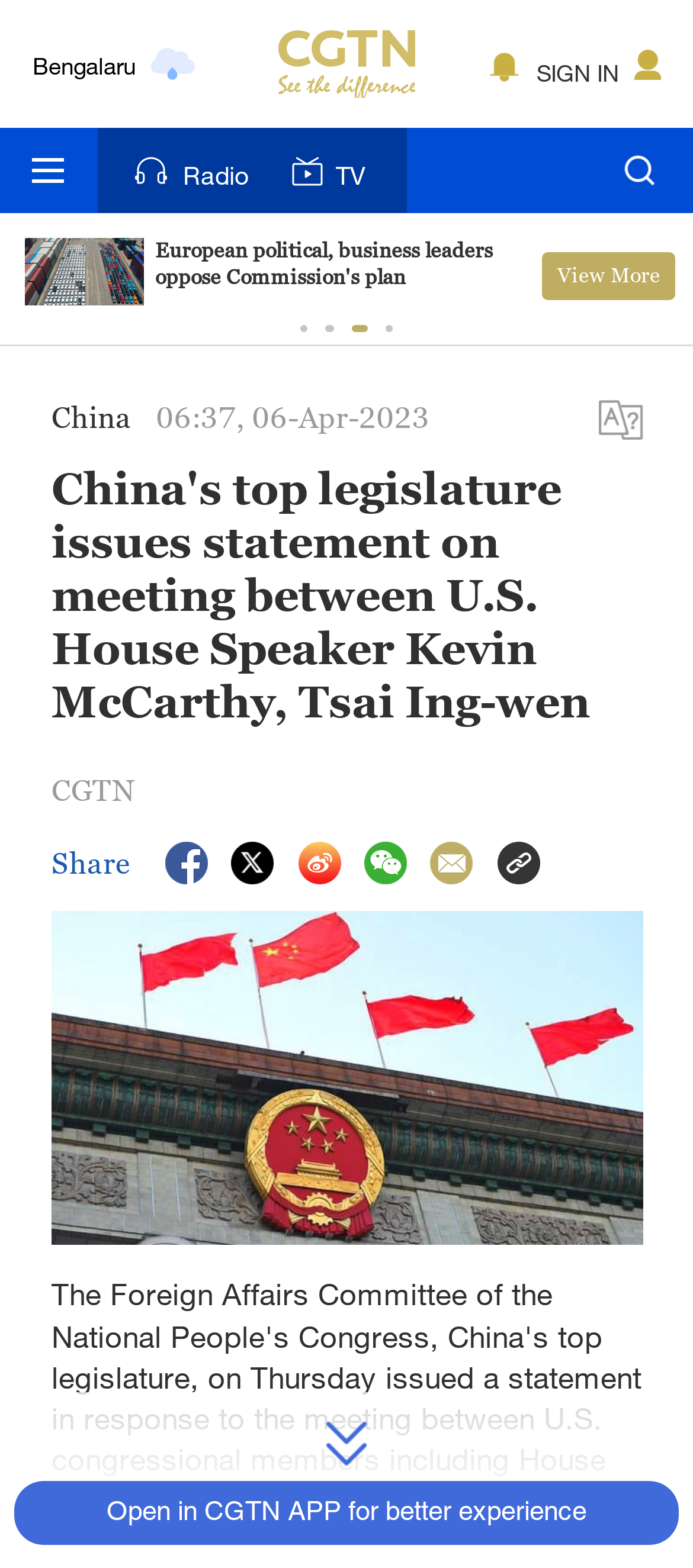Find the bounding box coordinates of the clickable element required to execute the following instruction: "Click the Share button". Provide the coordinates as four float numbers between 0 and 1, i.e., [left, top, right, bottom].

[0.075, 0.539, 0.187, 0.562]